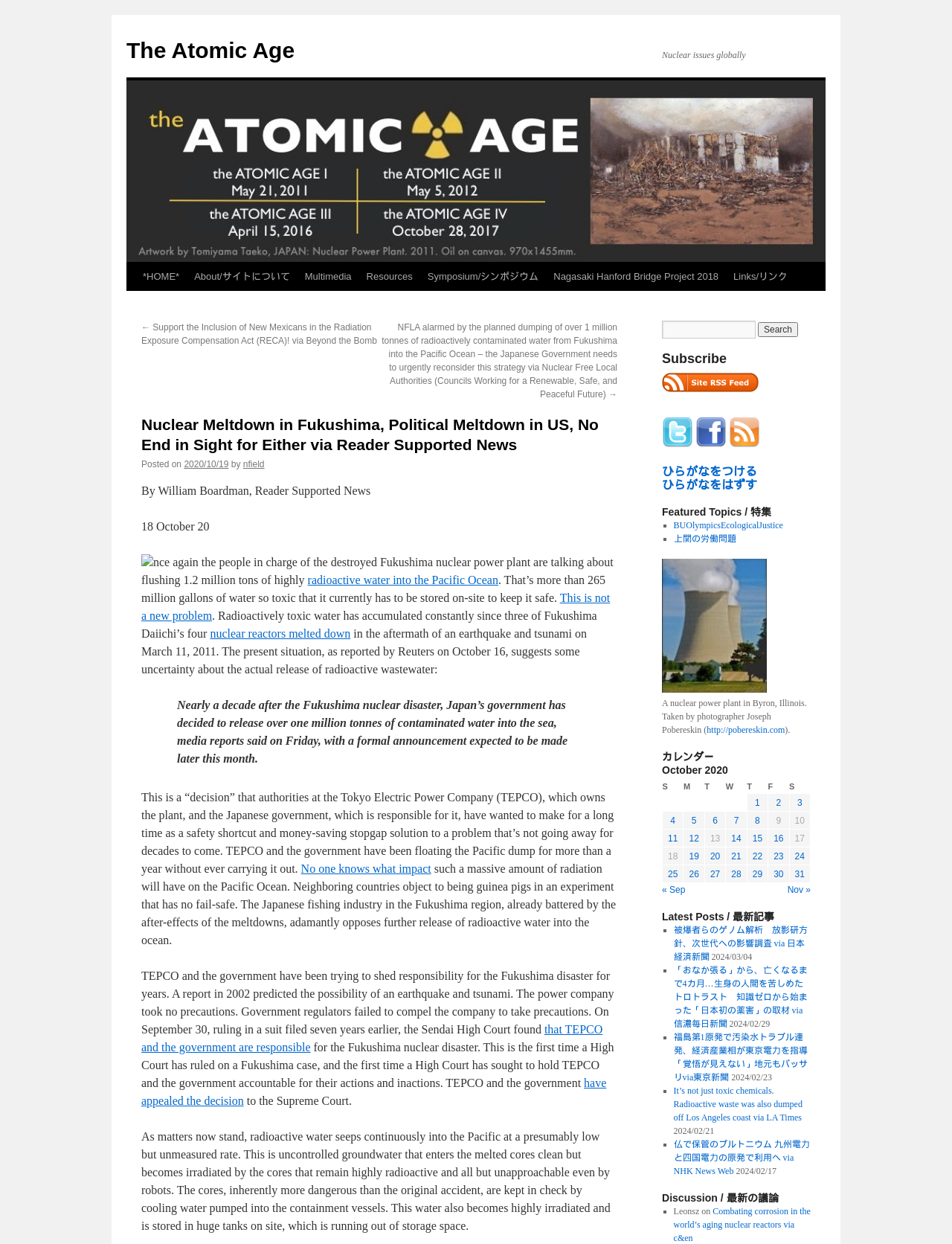Using the element description provided, determine the bounding box coordinates in the format (top-left x, top-left y, bottom-right x, bottom-right y). Ensure that all values are floating point numbers between 0 and 1. Element description: 「おなか張る」から、亡くなるまで4カ月…生身の人間を苦しめたトロトラスト　知識ゼロから始まった「日本初の薬害」の取材 via 信濃毎日新聞

[0.707, 0.776, 0.848, 0.827]